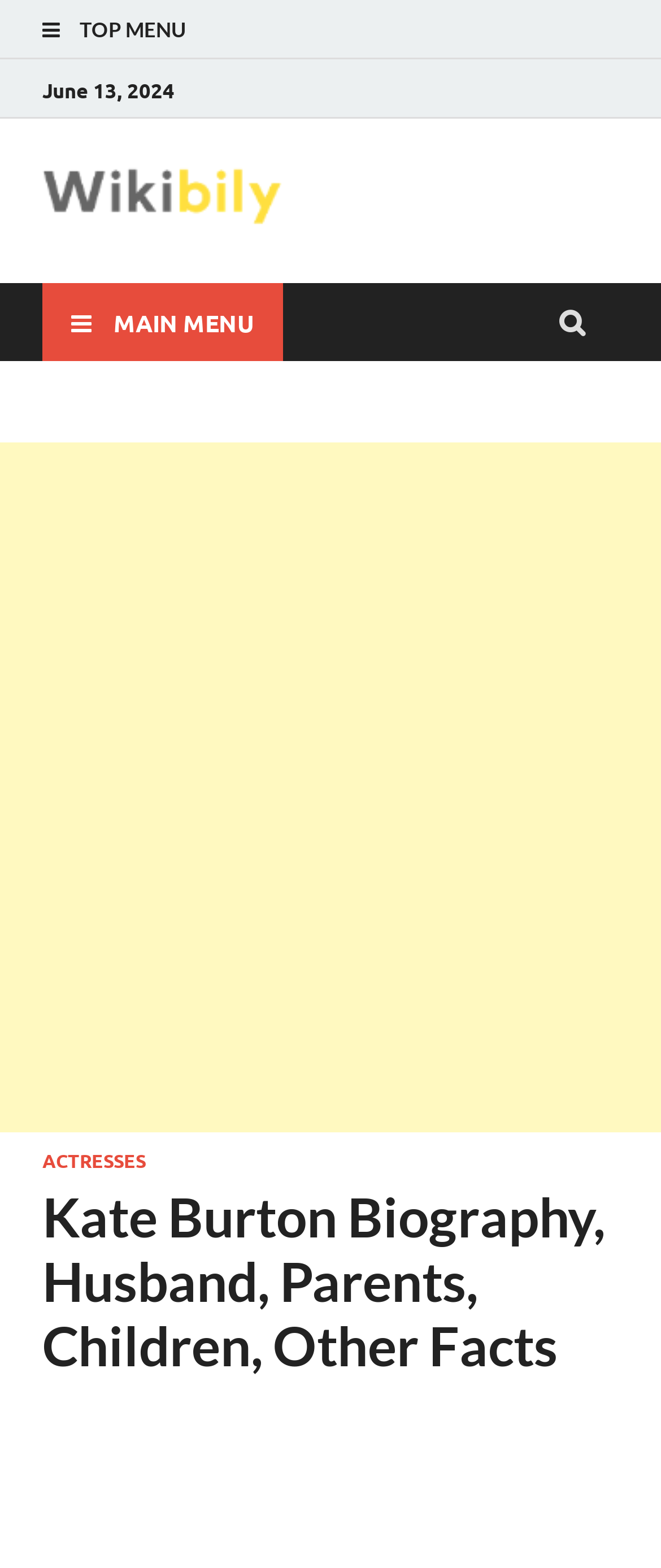Summarize the webpage in an elaborate manner.

The webpage is about Kate Burton's biography, featuring her husband, parents, children, and other facts. At the top, there is a top menu link on the left side, accompanied by a "June 13, 2024" date label. To the right of the date label, there is a "Wikibily" link with an associated image. Below this, there is a "Wikibily" link again, followed by a descriptive text "Celebrity Biographies, Height, Weight, Wiki Of Famous People".

On the left side, there is a main menu button. When expanded, it contains an advertisement iframe that occupies most of the page's width. Above the advertisement, there is a header section with a link to "ACTRESSES" and a heading that repeats the title "Kate Burton Biography, Husband, Parents, Children, Other Facts".